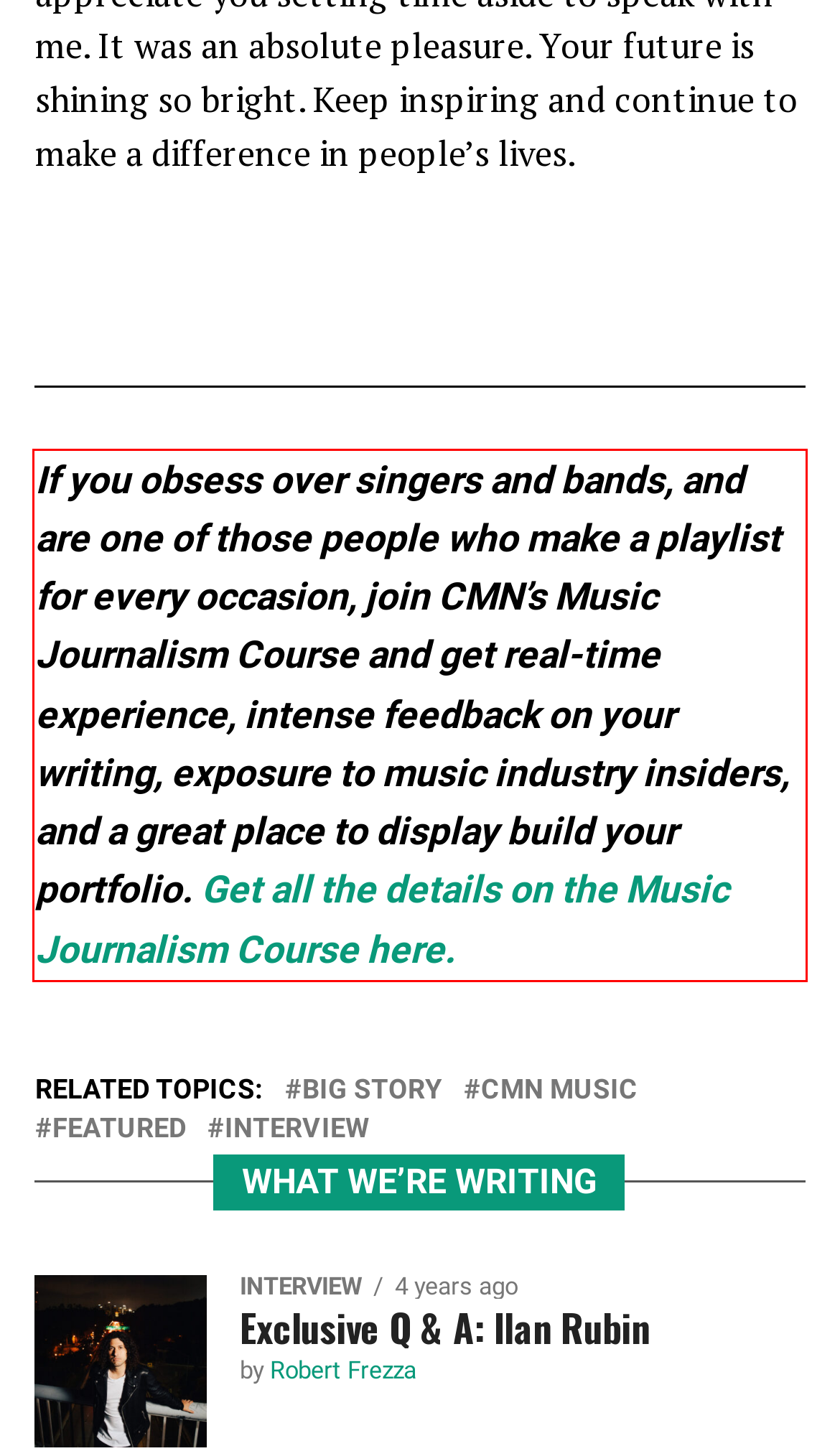You have a webpage screenshot with a red rectangle surrounding a UI element. Extract the text content from within this red bounding box.

If you obsess over singers and bands, and are one of those people who make a playlist for every occasion, join CMN’s Music Journalism Course and get real-time experience, intense feedback on your writing, exposure to music industry insiders, and a great place to display build your portfolio. Get all the details on the Music Journalism Course here.